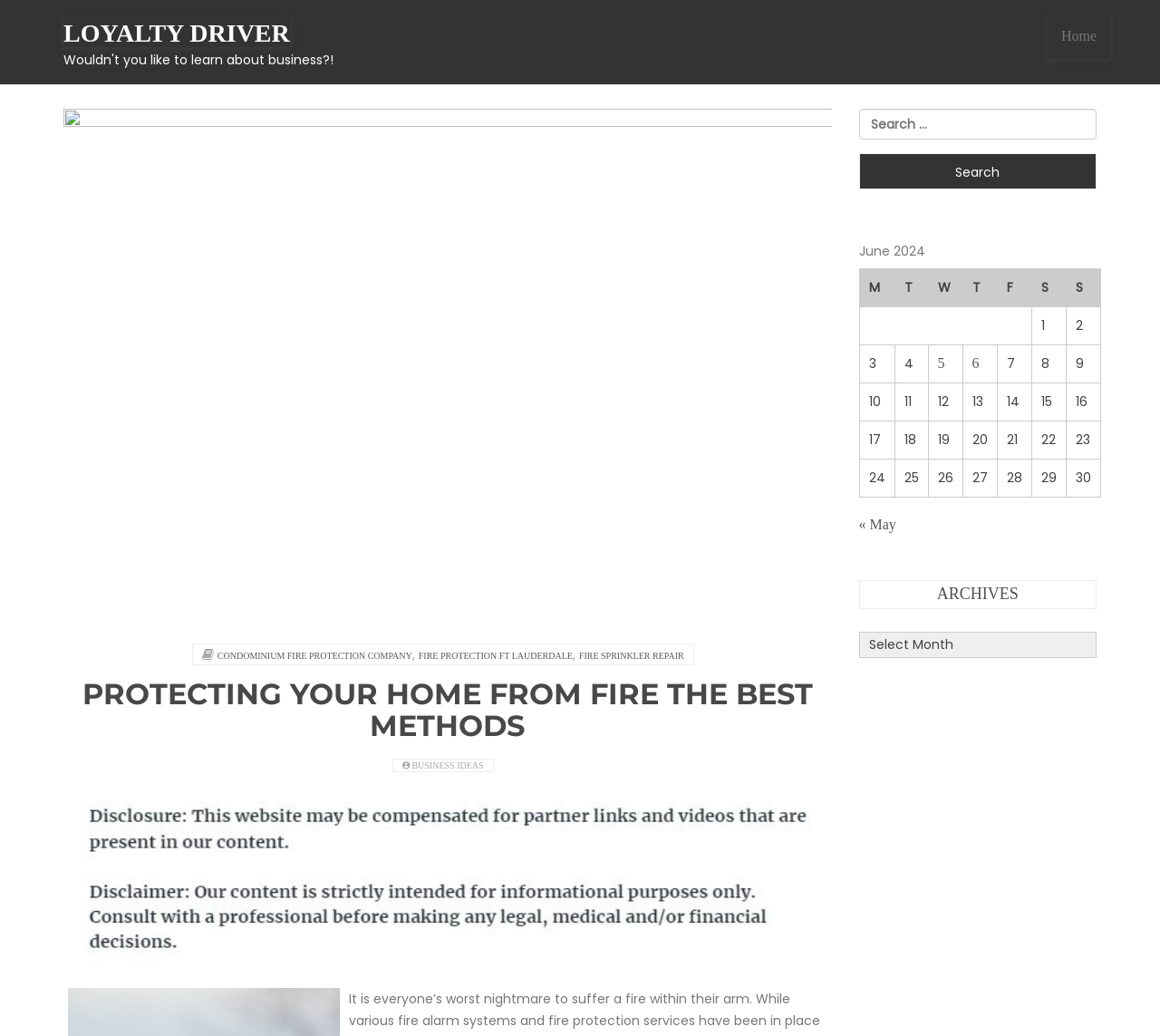What is the purpose of the search box?
Please answer the question with a detailed response using the information from the screenshot.

I inferred the purpose of the search box by looking at its location and the surrounding elements. It is placed near the table of posts, and the caption 'Search for:' suggests that it is meant to search for posts.